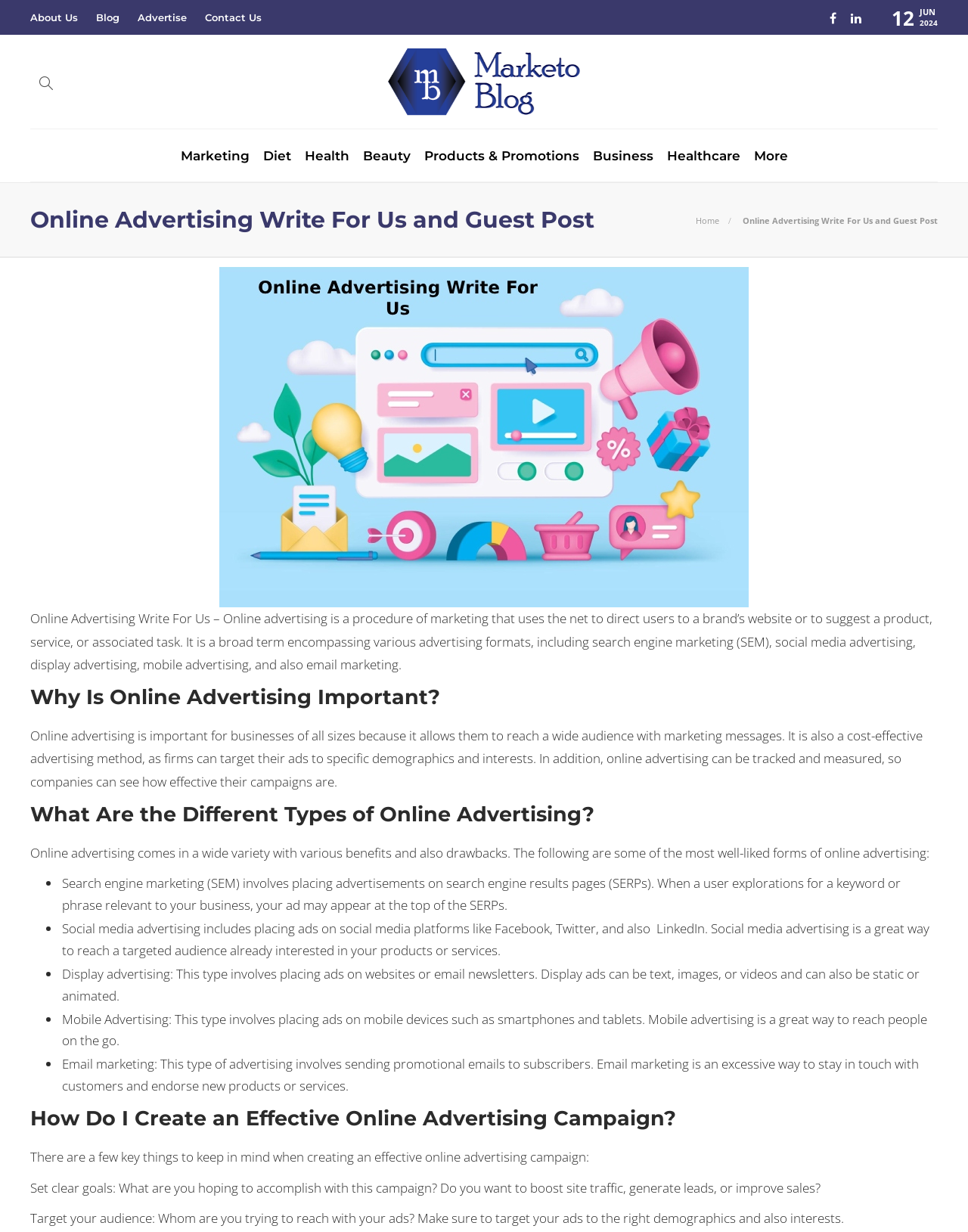Using the given element description, provide the bounding box coordinates (top-left x, top-left y, bottom-right x, bottom-right y) for the corresponding UI element in the screenshot: 3 weeks ago

[0.434, 0.428, 0.486, 0.437]